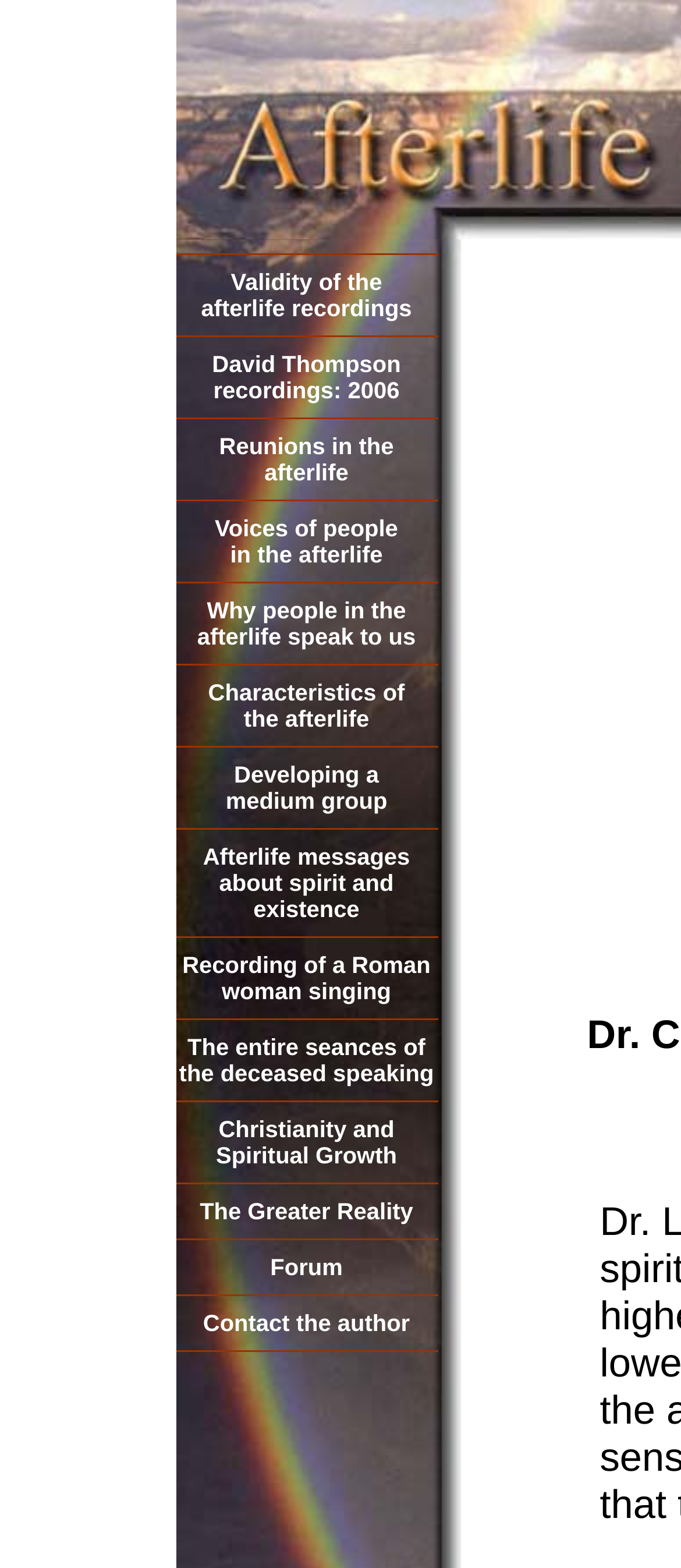Could you provide the bounding box coordinates for the portion of the screen to click to complete this instruction: "Visit the forum"?

[0.397, 0.8, 0.503, 0.817]